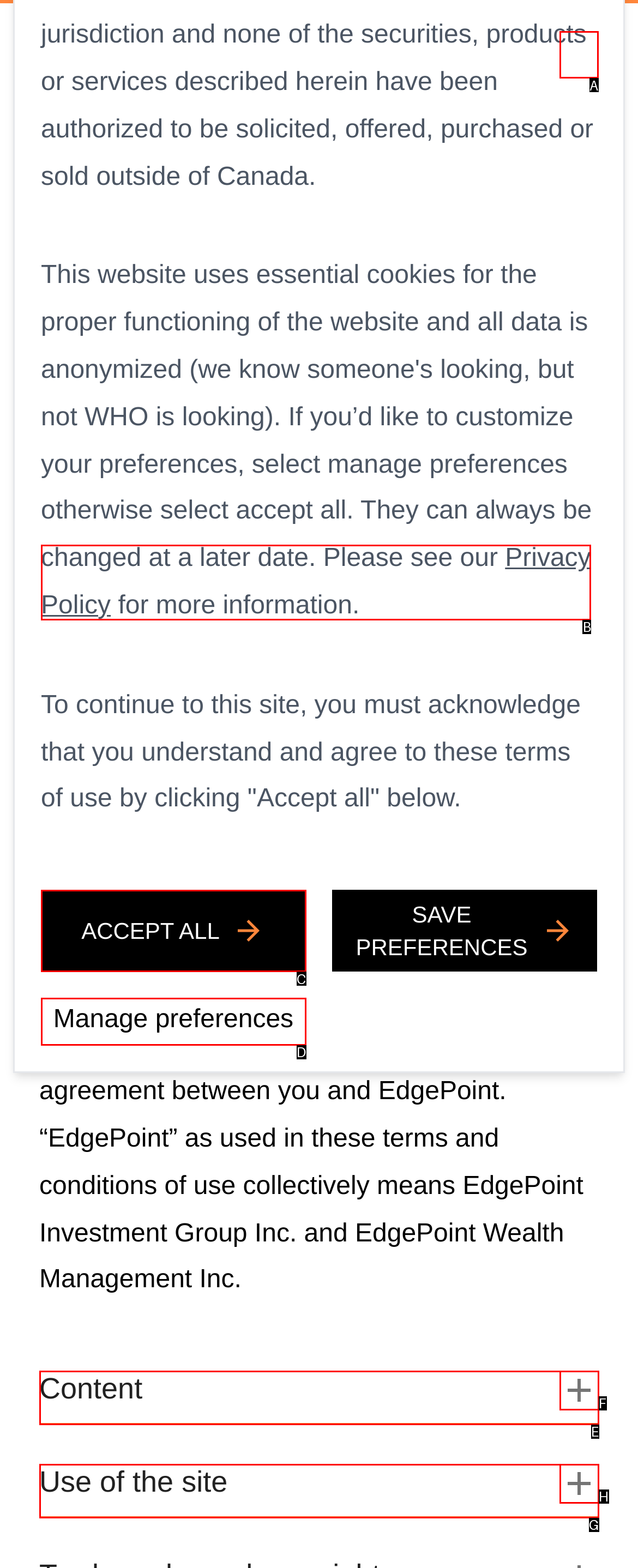Determine the letter of the element I should select to fulfill the following instruction: Open the drawer. Just provide the letter.

A